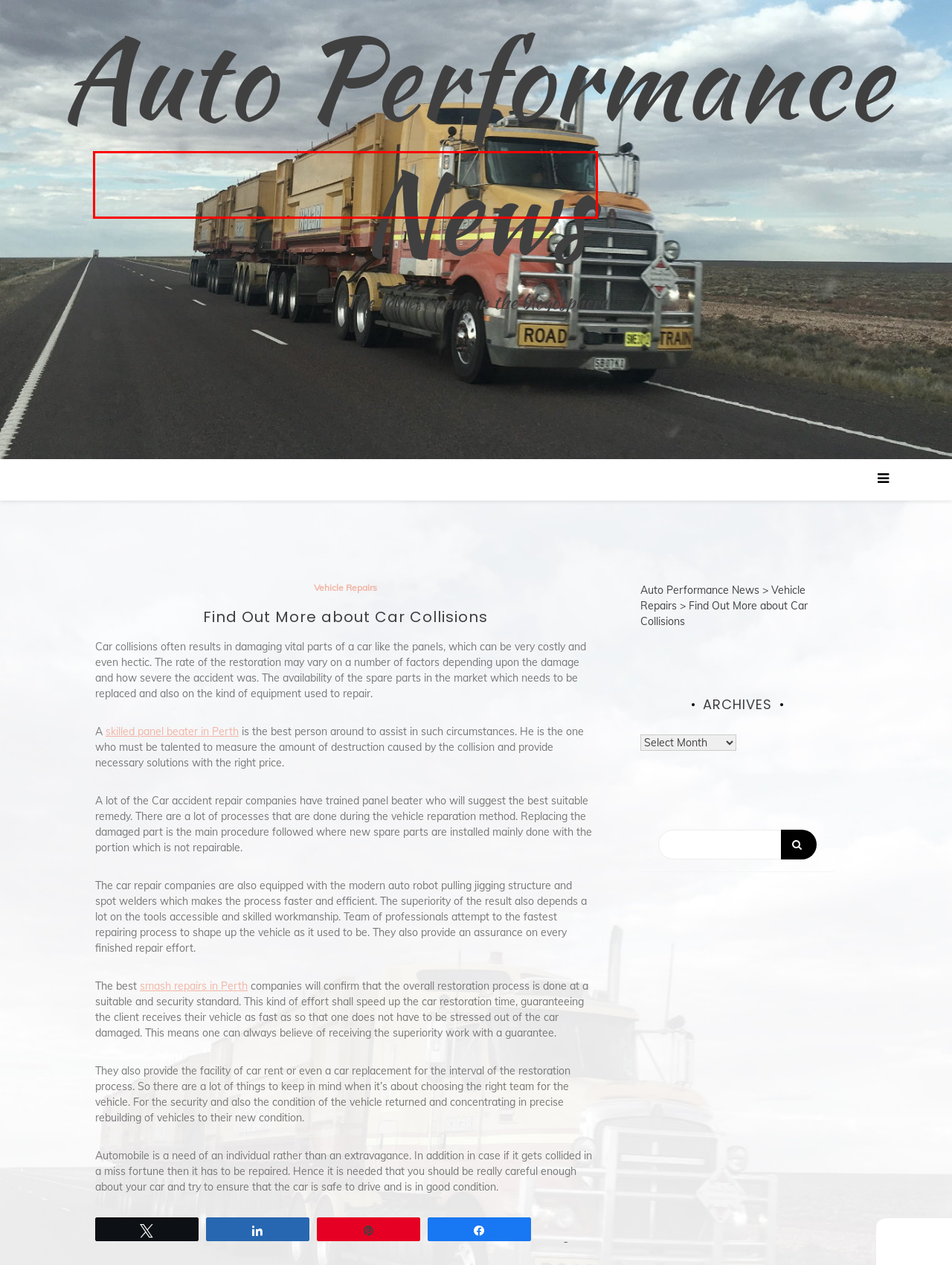Using the webpage screenshot, recognize and capture the text within the red bounding box.

Car collisions often results in damaging vital parts of a car like the panels, which can be very costly and even hectic. The rate of the restoration may vary on a number of factors depending upon the damage and how severe the accident was. The availability of the spare parts in the market which needs to be replaced and also on the kind of equipment used to repair.